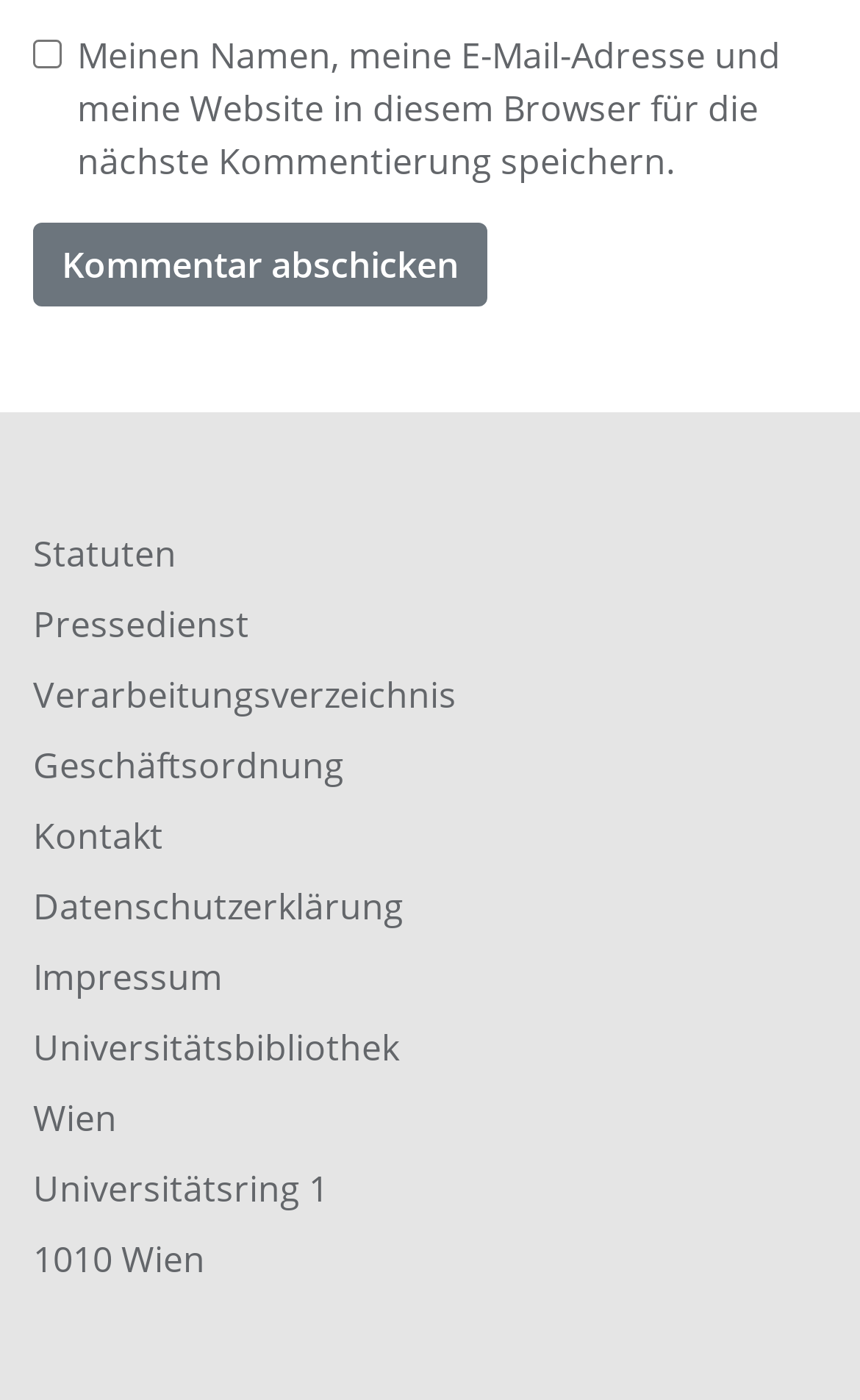What is the function of the button?
Answer the question with as much detail as possible.

I found the answer by looking at the OCR text of the button element which says 'Kommentar abschicken'.